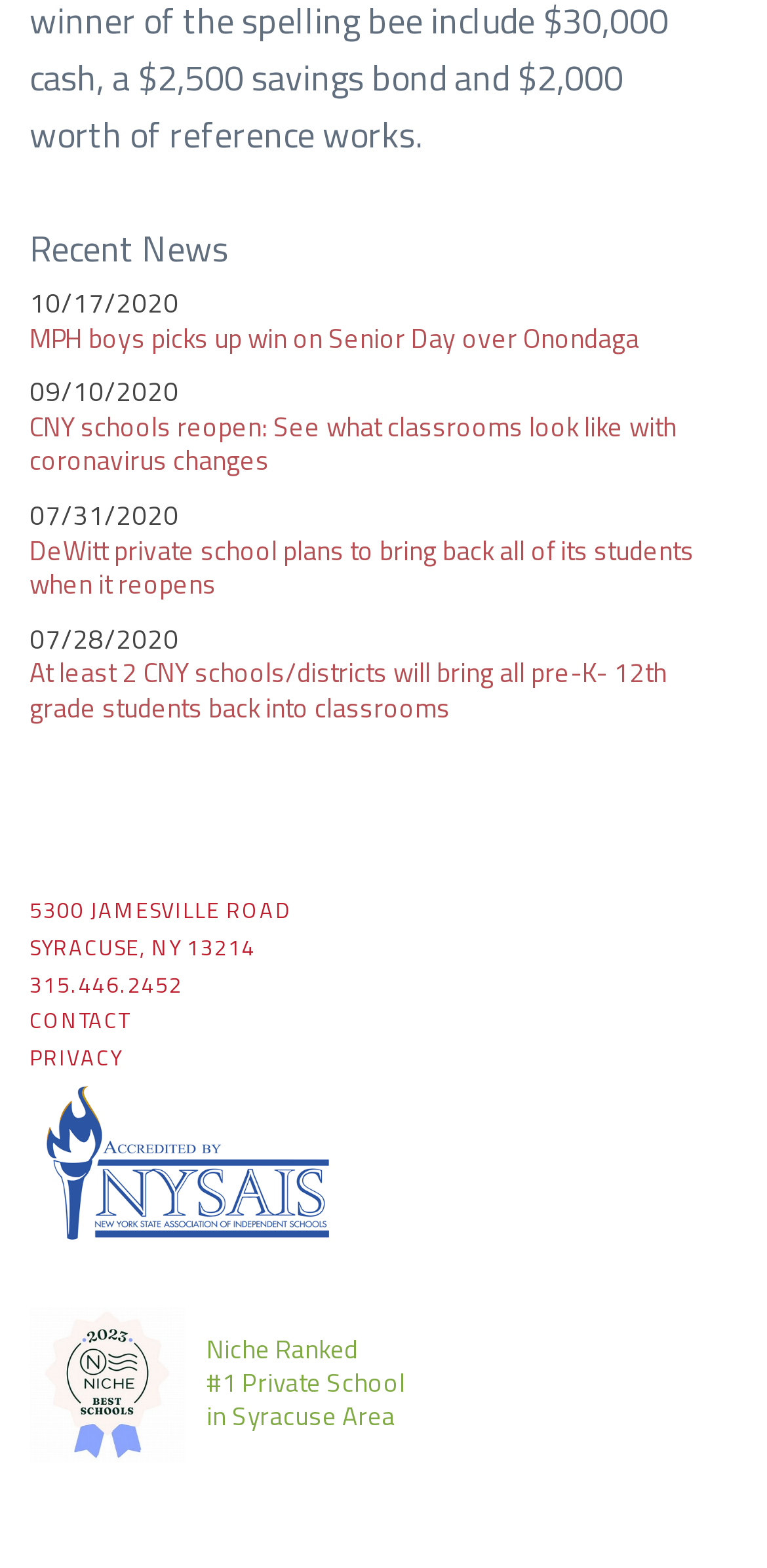Please identify the coordinates of the bounding box that should be clicked to fulfill this instruction: "read article about MPH boys".

[0.038, 0.181, 0.833, 0.228]